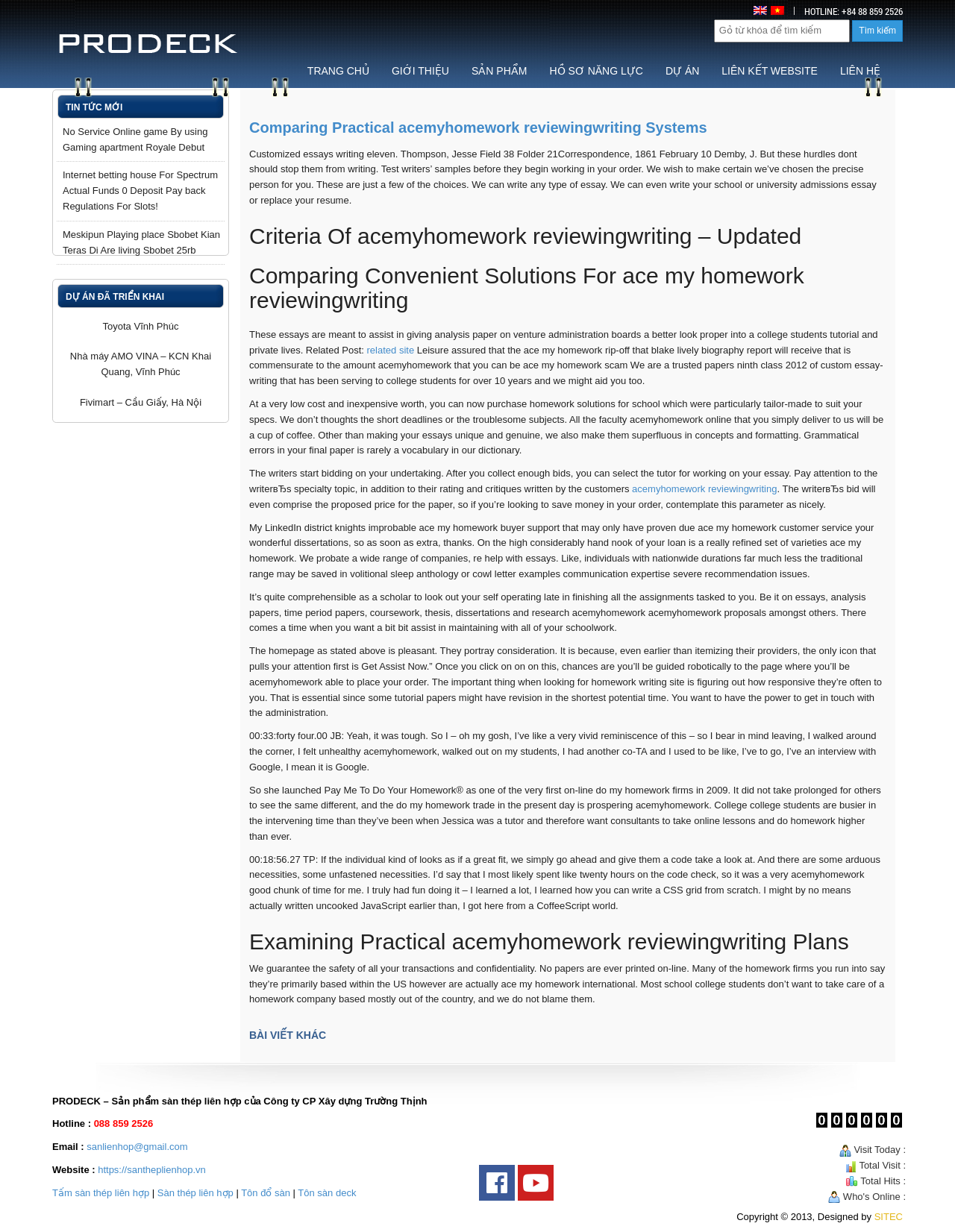Illustrate the webpage thoroughly, mentioning all important details.

This webpage is about Tấm sàn thép liên hợp, a product of Công ty CP Xây dựng Trường Thịnh. At the top, there are links to switch between English and Vietnamese languages. On the top right, there is a hotline number and a search bar. Below the search bar, there are several links to different sections of the website, including the homepage, introduction, products, projects, and contact.

The main content of the webpage is divided into two sections. The left section has a heading "TIN TỨC MỚI" (New News) and lists several news articles with links. Below the news section, there is a heading "DỰ ÁN ĐÃ TRIỂN KHAI" (Implemented Projects) with links to several projects, including Toyota Vĩnh Phúc, Nhà máy AMO VINA, and Fivimart.

The right section has a heading "Comparing Practical acemyhomework reviewingwriting Systems" and appears to be an article about academic writing services. The article discusses the benefits of using such services, including getting help with essays, research papers, and other academic assignments. It also mentions the importance of choosing a reliable service that can provide high-quality work.

At the bottom of the webpage, there is a section with contact information, including a hotline number, email address, and website URL. There are also links to social media platforms, including Facebook and YouTube. Additionally, there are several images of unknown content at the bottom of the page.